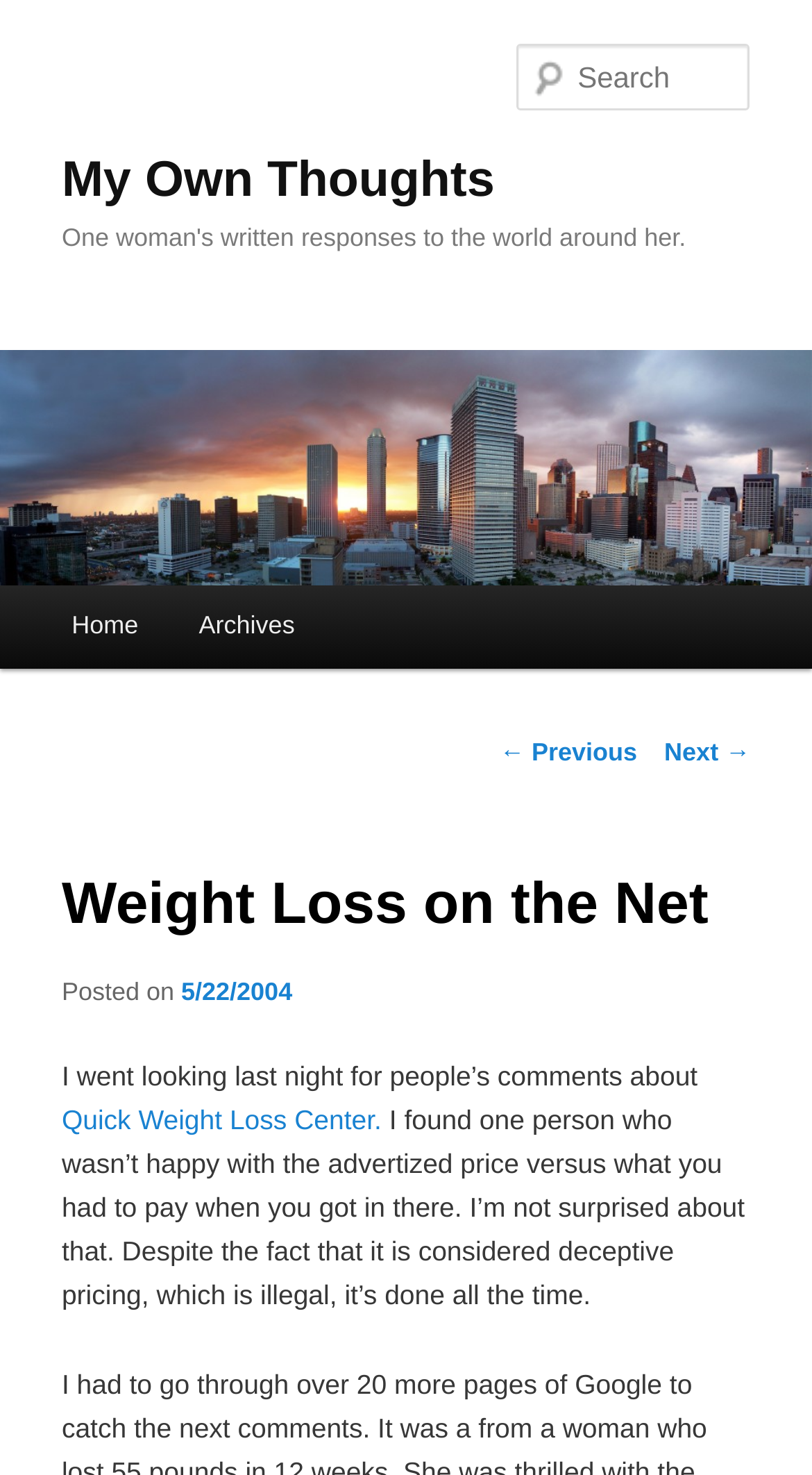What is the author's opinion about the Quick Weight Loss Center?
Carefully examine the image and provide a detailed answer to the question.

I inferred the author's opinion by reading the text that says 'I found one person who wasn’t happy with the advertized price versus what you had to pay when you got in there. I’m not surprised about that.' This suggests that the author is not surprised about the person's negative experience with the Quick Weight Loss Center.